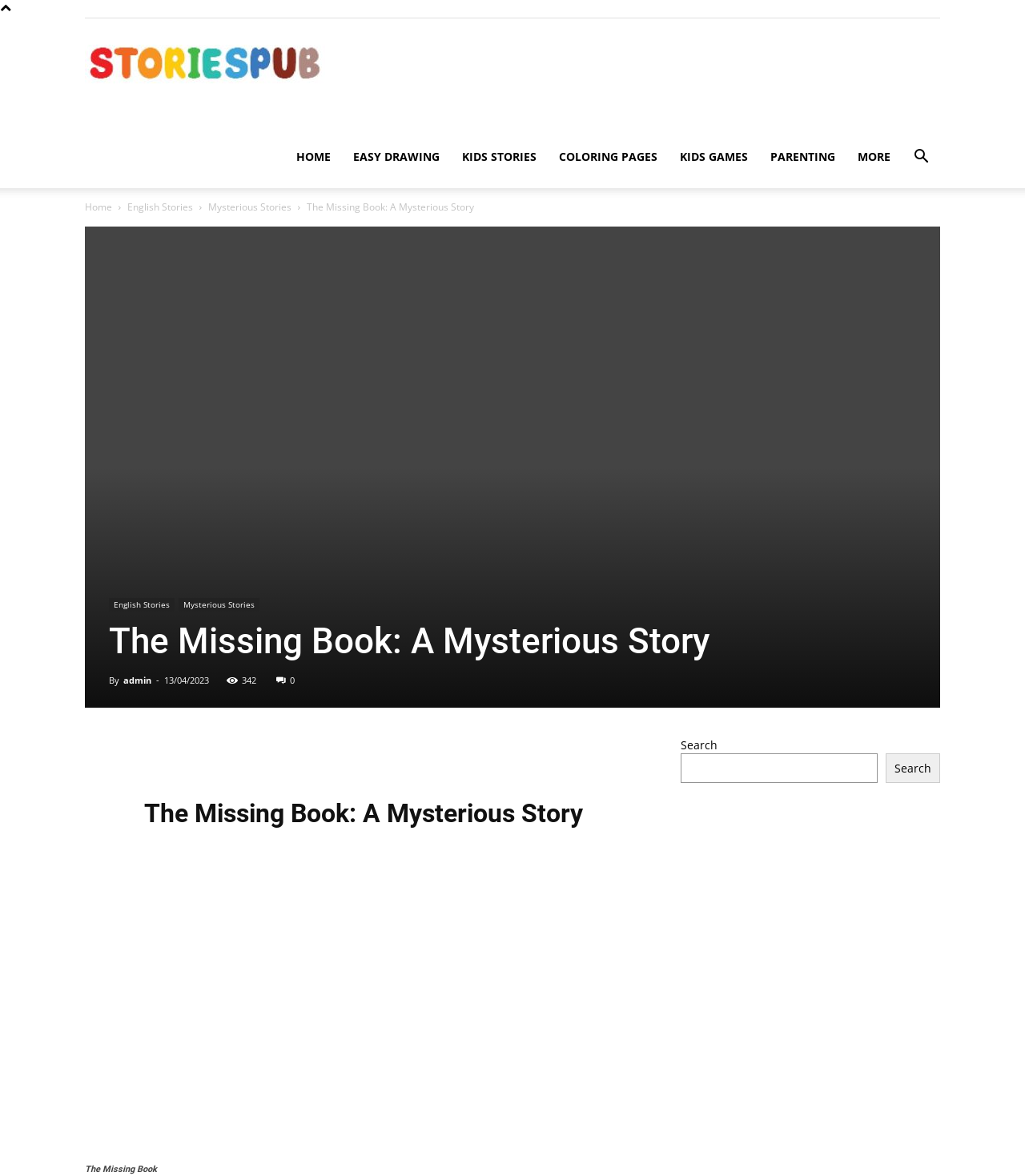Select the bounding box coordinates of the element I need to click to carry out the following instruction: "Search for a story".

[0.88, 0.128, 0.917, 0.141]